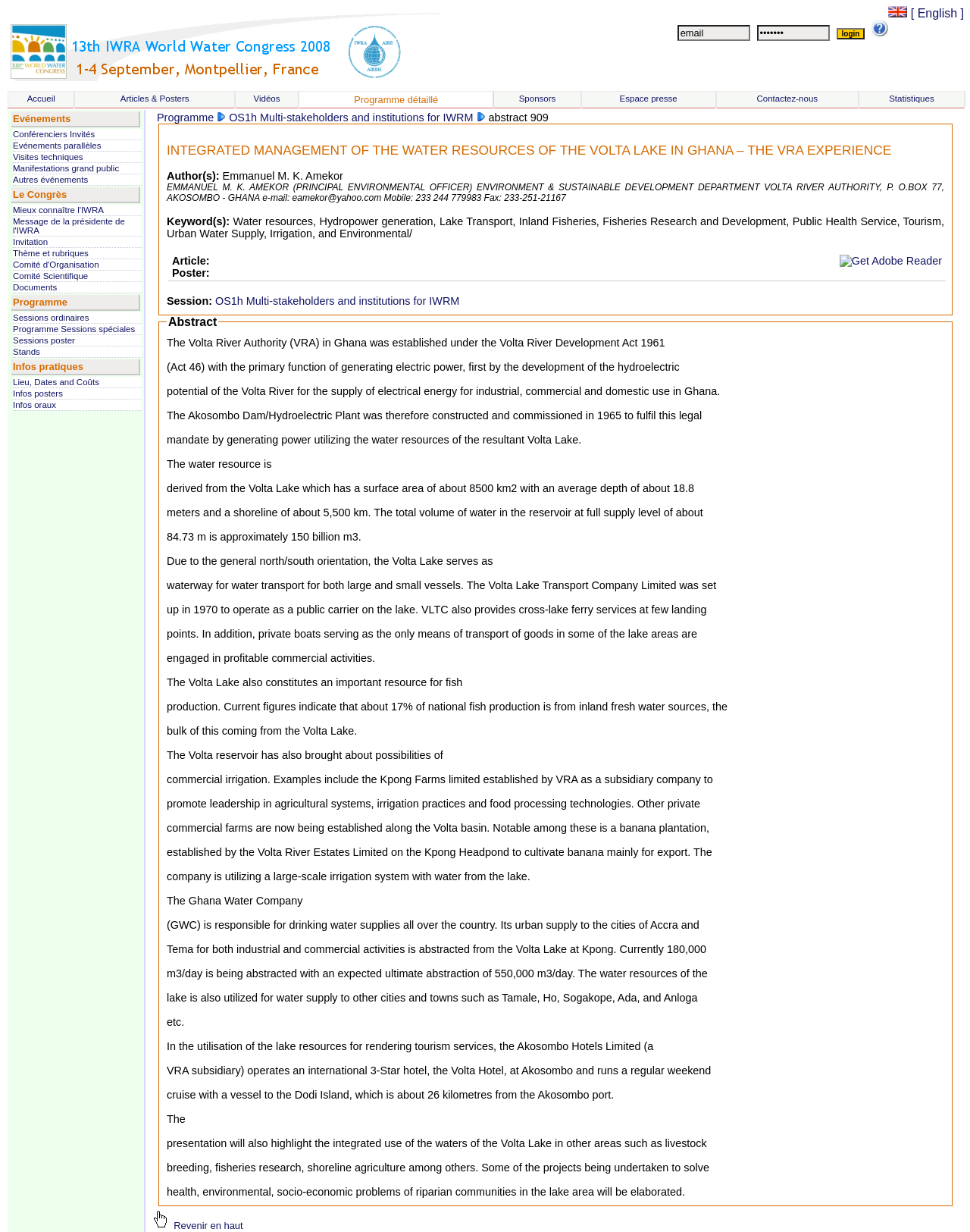Analyze the image and answer the question with as much detail as possible: 
How many grid cells are in the first table?

I counted the number of grid cells in the first table, which has 9 cells containing links to different sections of the website, such as Accueil, Articles & Posters, and Sponsors.